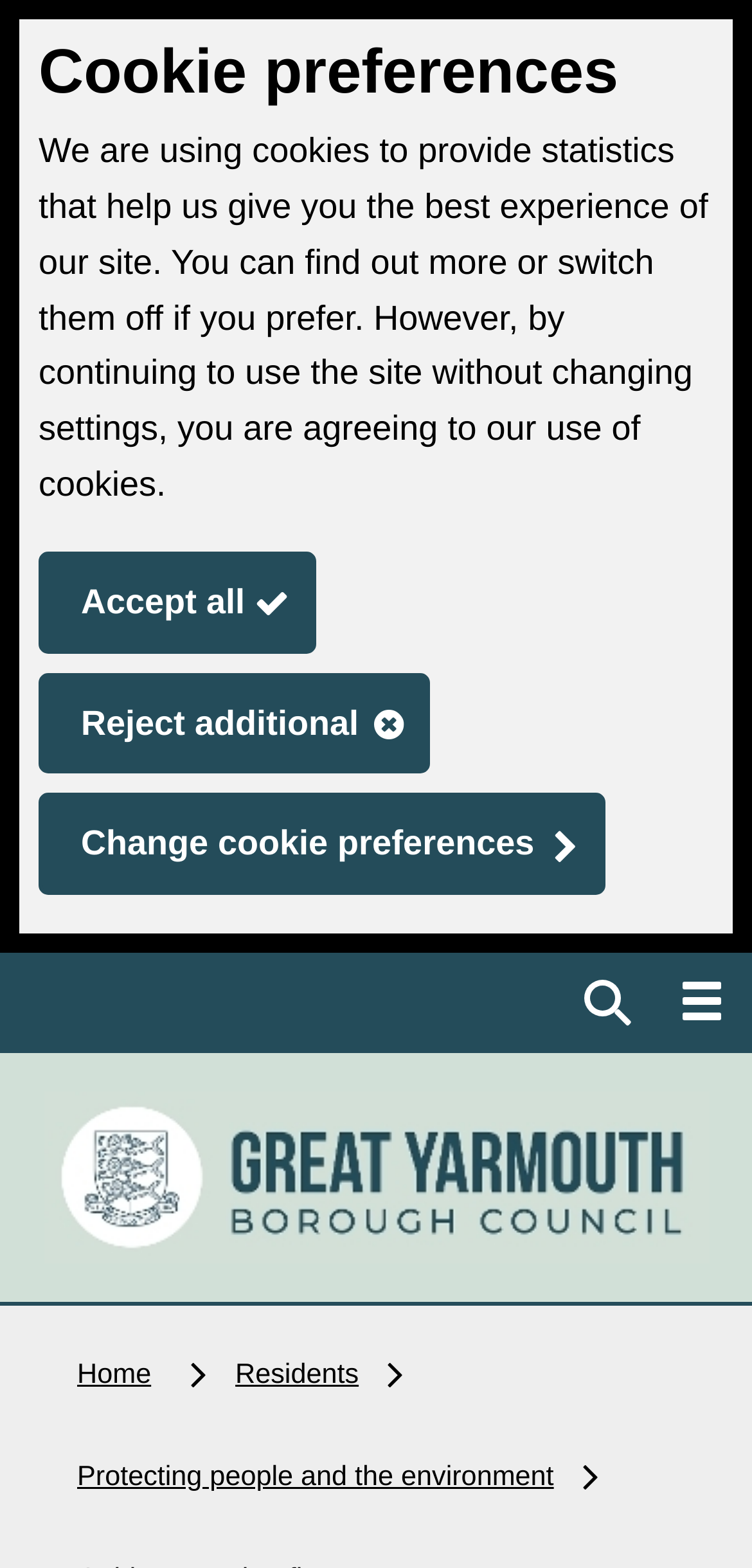Find the bounding box coordinates for the area that should be clicked to accomplish the instruction: "Go to homepage".

[0.103, 0.845, 0.215, 0.91]